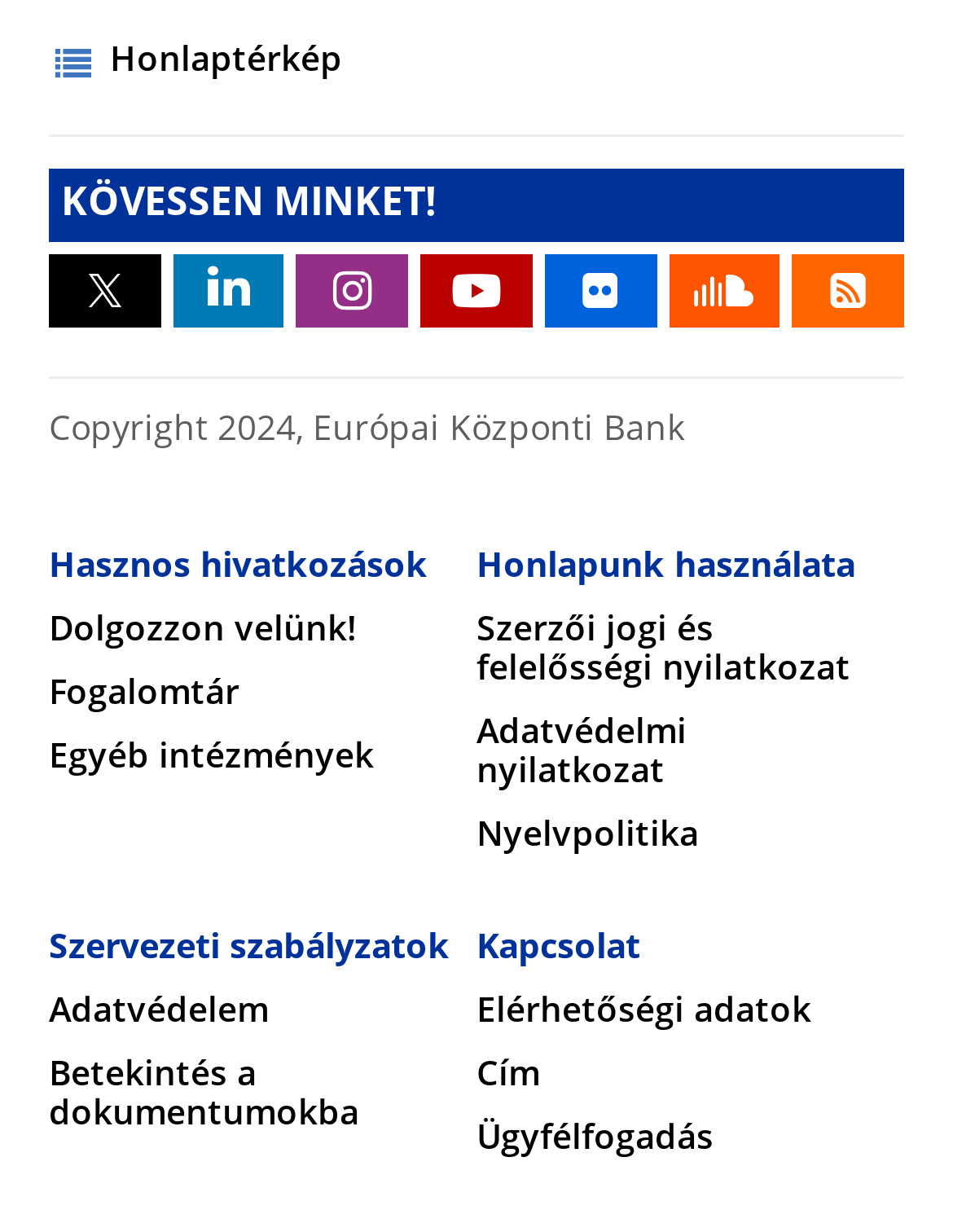Determine the bounding box coordinates of the area to click in order to meet this instruction: "Read the 'Szerzői jogi és felelősségi nyilatkozat'".

[0.5, 0.499, 0.892, 0.559]